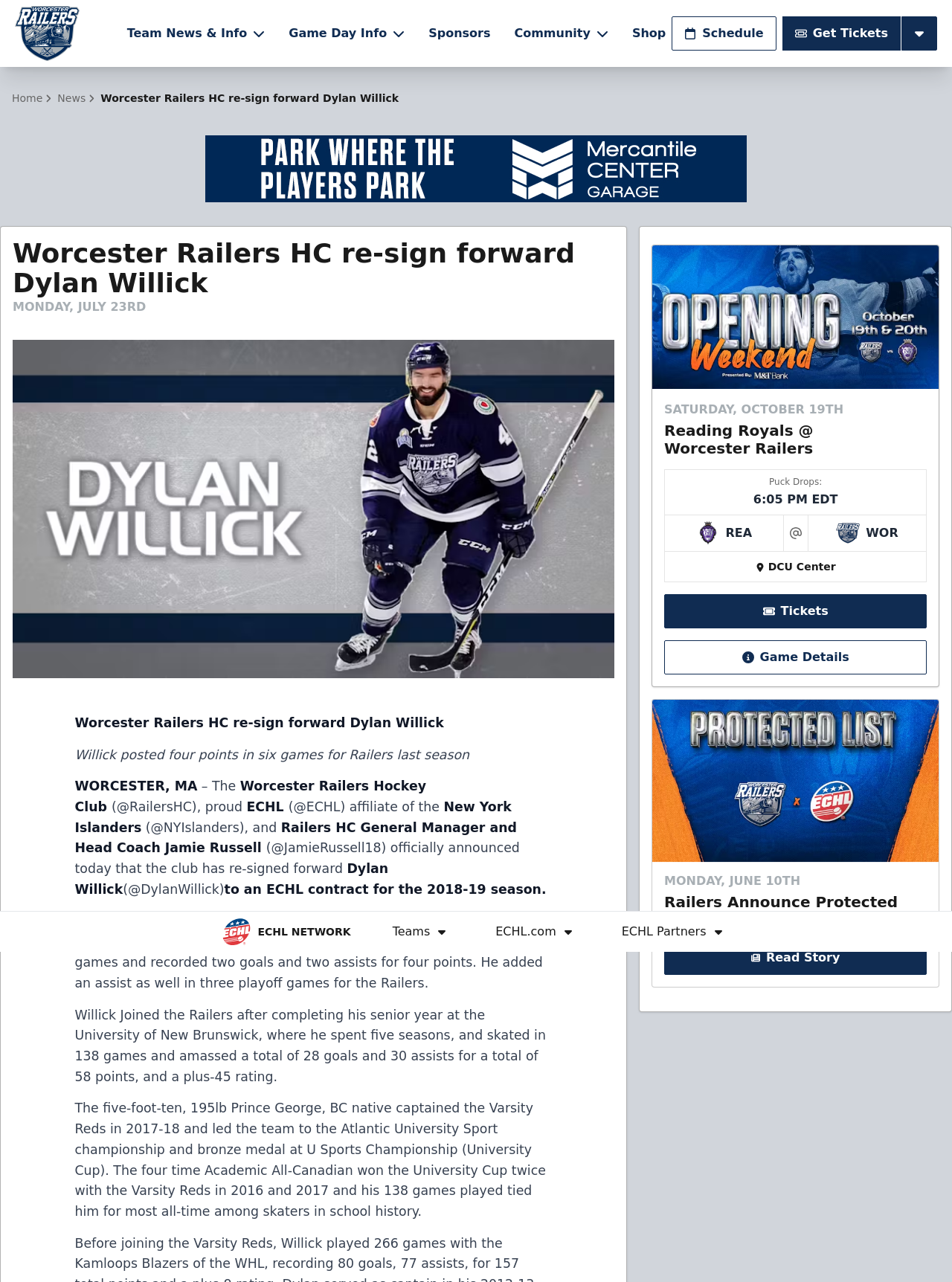Please specify the coordinates of the bounding box for the element that should be clicked to carry out this instruction: "View the 'News' page". The coordinates must be four float numbers between 0 and 1, formatted as [left, top, right, bottom].

[0.06, 0.071, 0.099, 0.082]